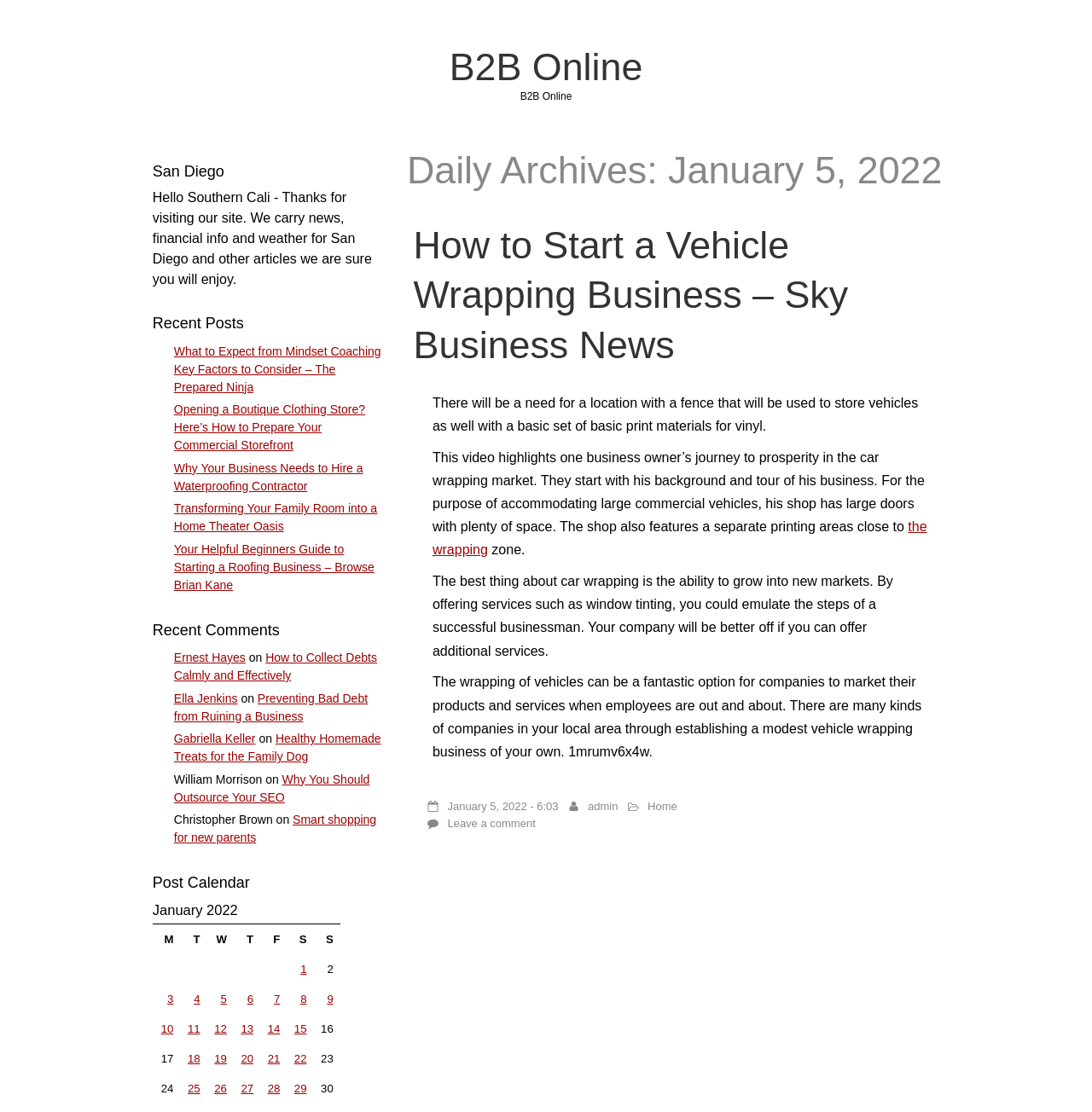Detail the features and information presented on the webpage.

This webpage is titled "B2B Online" and has a date "January 5, 2022" displayed prominently at the top. Below the title, there is a heading "Daily Archives: January 5, 2022" followed by an article with a heading "How to Start a Vehicle Wrapping Business – Sky Business News". The article discusses the requirements for starting a vehicle wrapping business, including a location with a fence and basic print materials for vinyl. It also mentions the possibility of growing into new markets by offering additional services.

To the left of the article, there are three columns of links and text. The top column is headed "San Diego" and contains a brief introduction to the site, which carries news, financial information, and weather for San Diego, as well as other articles. The middle column is headed "Recent Posts" and lists several links to articles, including "What to Expect from Mindset Coaching Key Factors to Consider", "Opening a Boutique Clothing Store? Here’s How to Prepare Your Commercial Storefront", and "Why Your Business Needs to Hire a Waterproofing Contractor". The bottom column is headed "Recent Comments" and lists several comments from users, including "Ernest Hayes" and "Ella Jenkins", along with links to articles they commented on.

At the bottom of the page, there is a "Post Calendar" section, which displays a table with dates in January 2022. Each date has a link to posts published on that day. There are also links to the previous and next months.

Throughout the page, there are several links to articles, comments, and other sections of the site, as well as a footer with links to "January 5, 2022 - 6:03", "admin", "Home", and "Leave a comment".